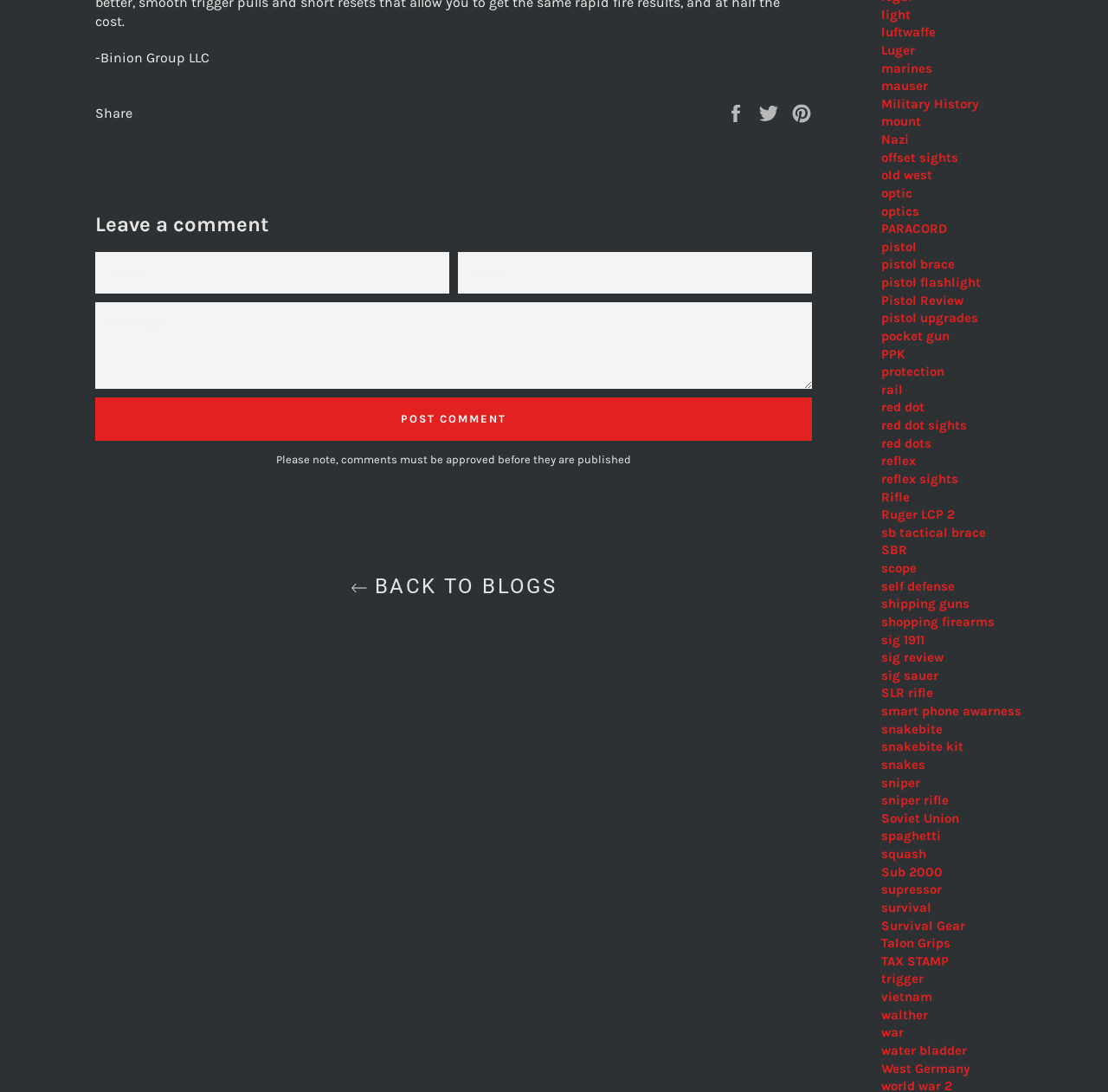Determine the bounding box coordinates of the clickable element necessary to fulfill the instruction: "Click on the 'Share on Facebook' link". Provide the coordinates as four float numbers within the 0 to 1 range, i.e., [left, top, right, bottom].

[0.655, 0.095, 0.677, 0.11]